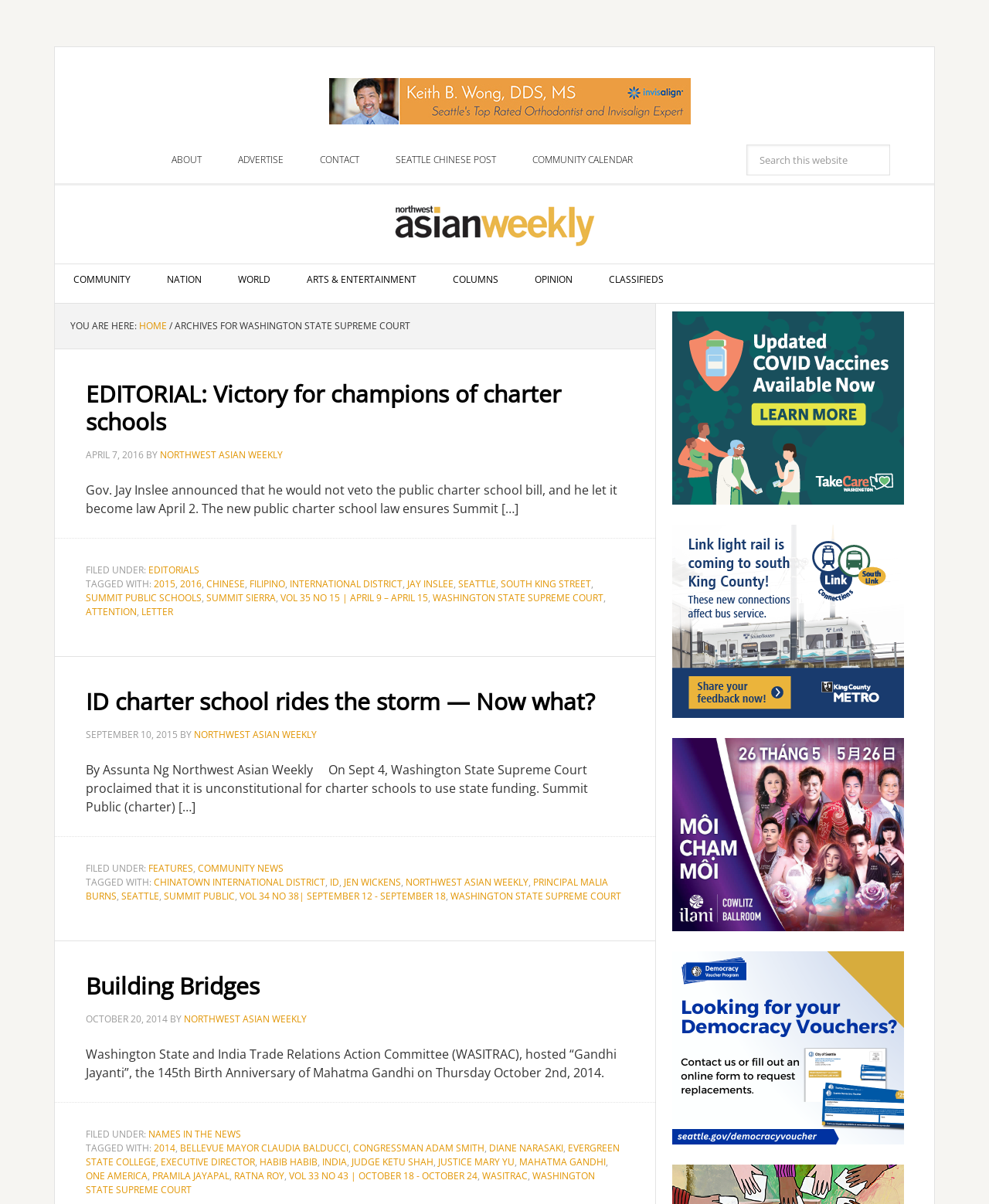Bounding box coordinates are given in the format (top-left x, top-left y, bottom-right x, bottom-right y). All values should be floating point numbers between 0 and 1. Provide the bounding box coordinate for the UI element described as: Summit Public Schools

[0.087, 0.491, 0.204, 0.502]